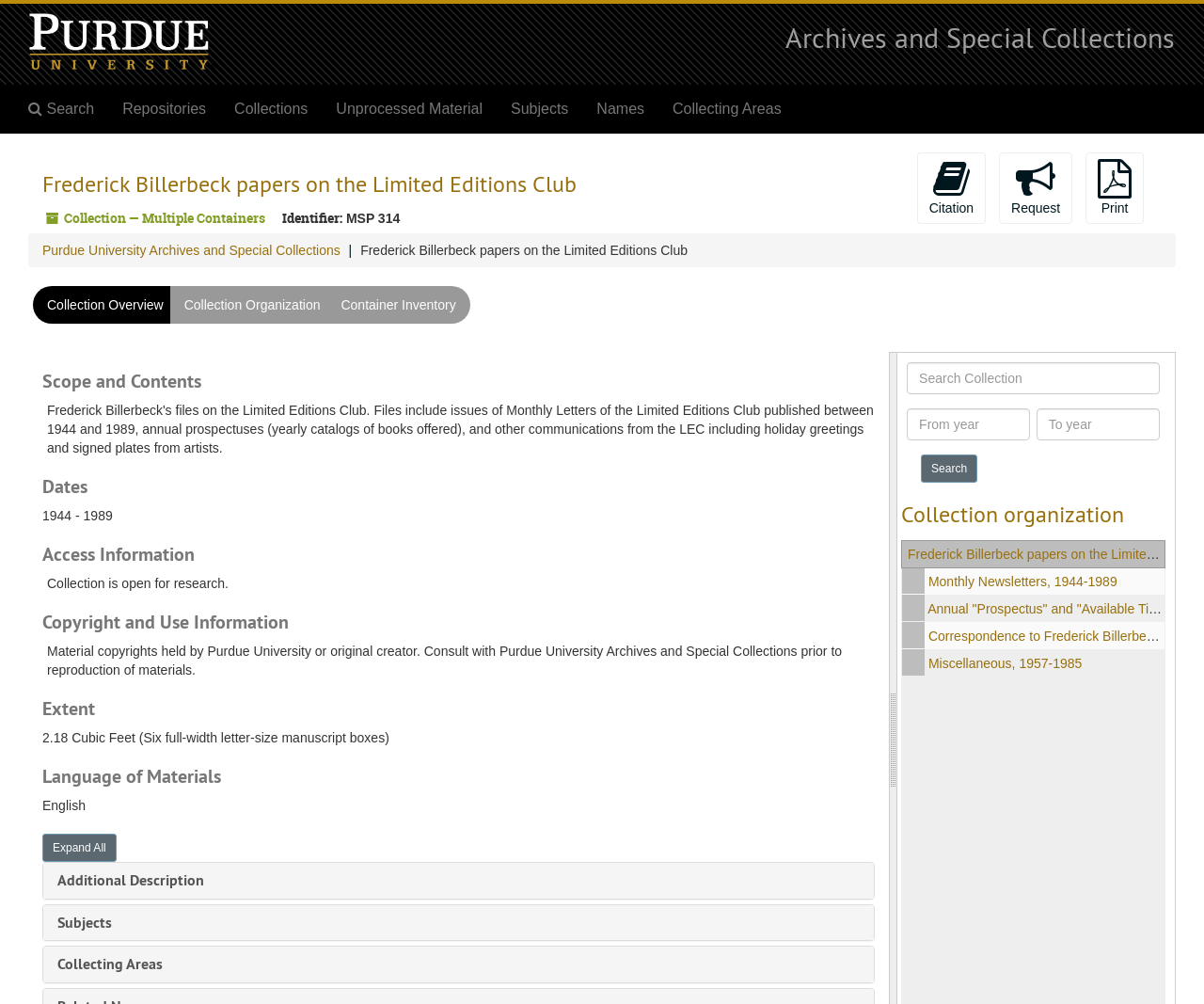Please identify the bounding box coordinates of the element I should click to complete this instruction: 'View the collection overview'. The coordinates should be given as four float numbers between 0 and 1, like this: [left, top, right, bottom].

[0.027, 0.285, 0.147, 0.322]